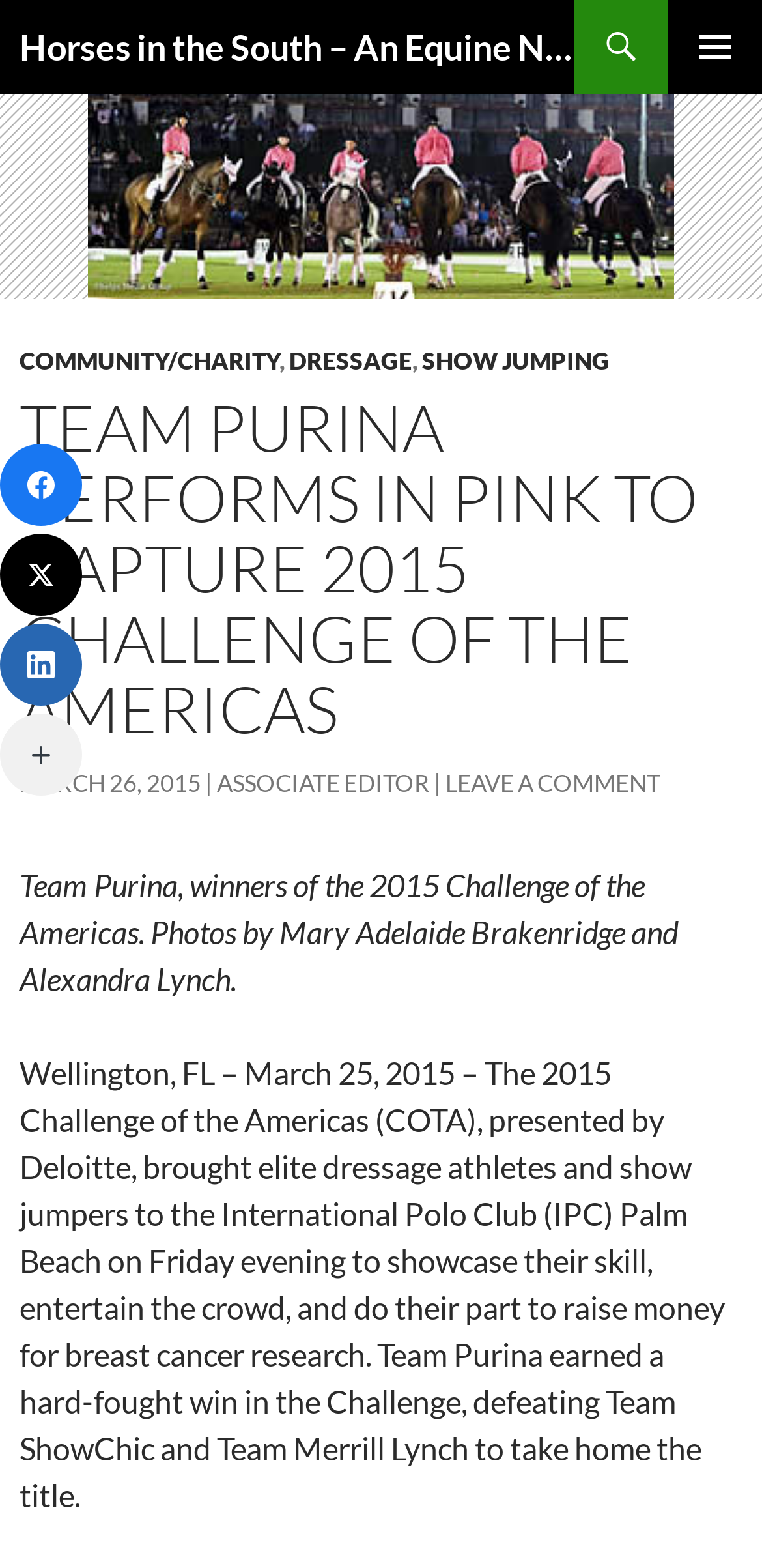Please reply with a single word or brief phrase to the question: 
What is the date of the article?

March 26, 2015